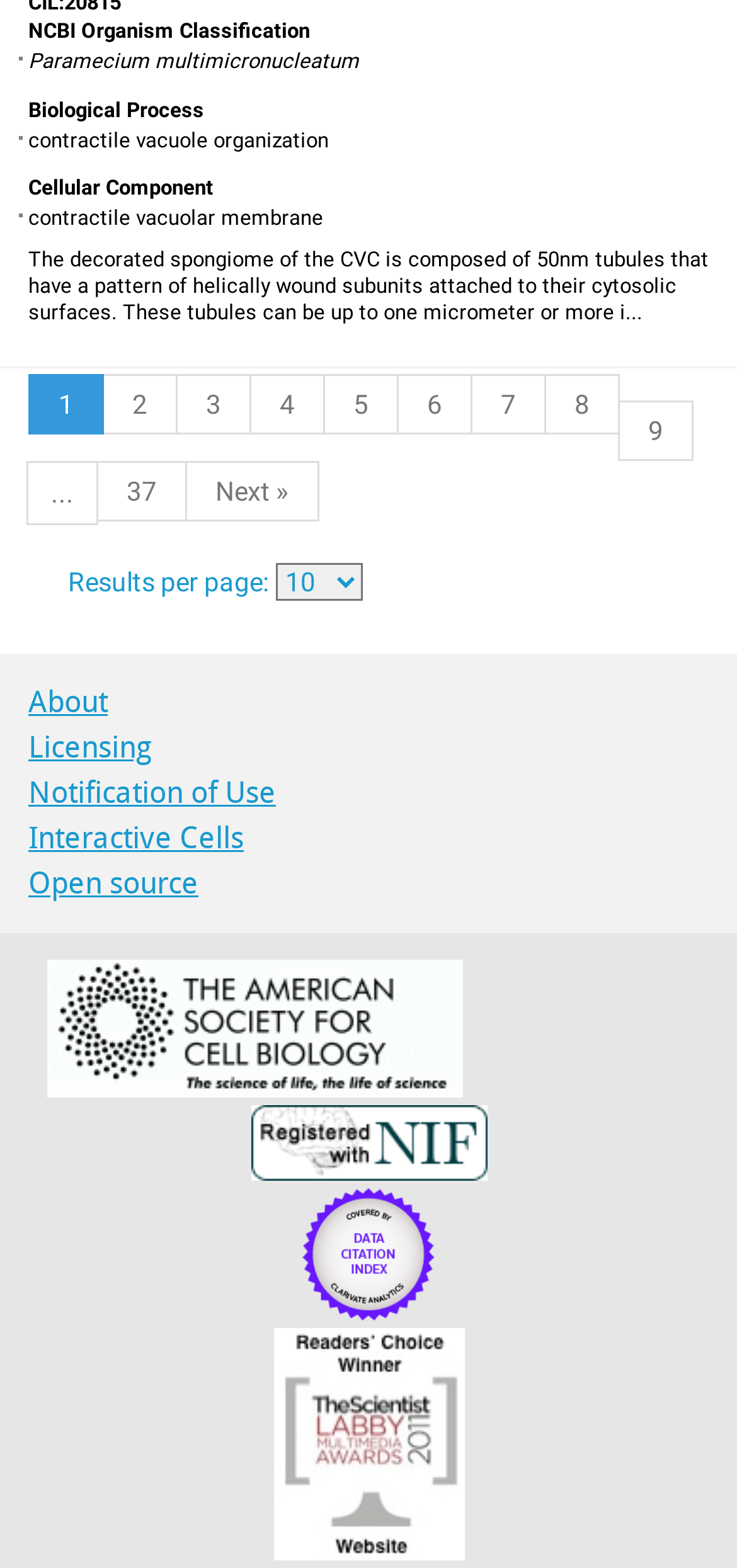Identify the bounding box coordinates of the region that should be clicked to execute the following instruction: "View interactive cells".

[0.038, 0.523, 0.331, 0.545]